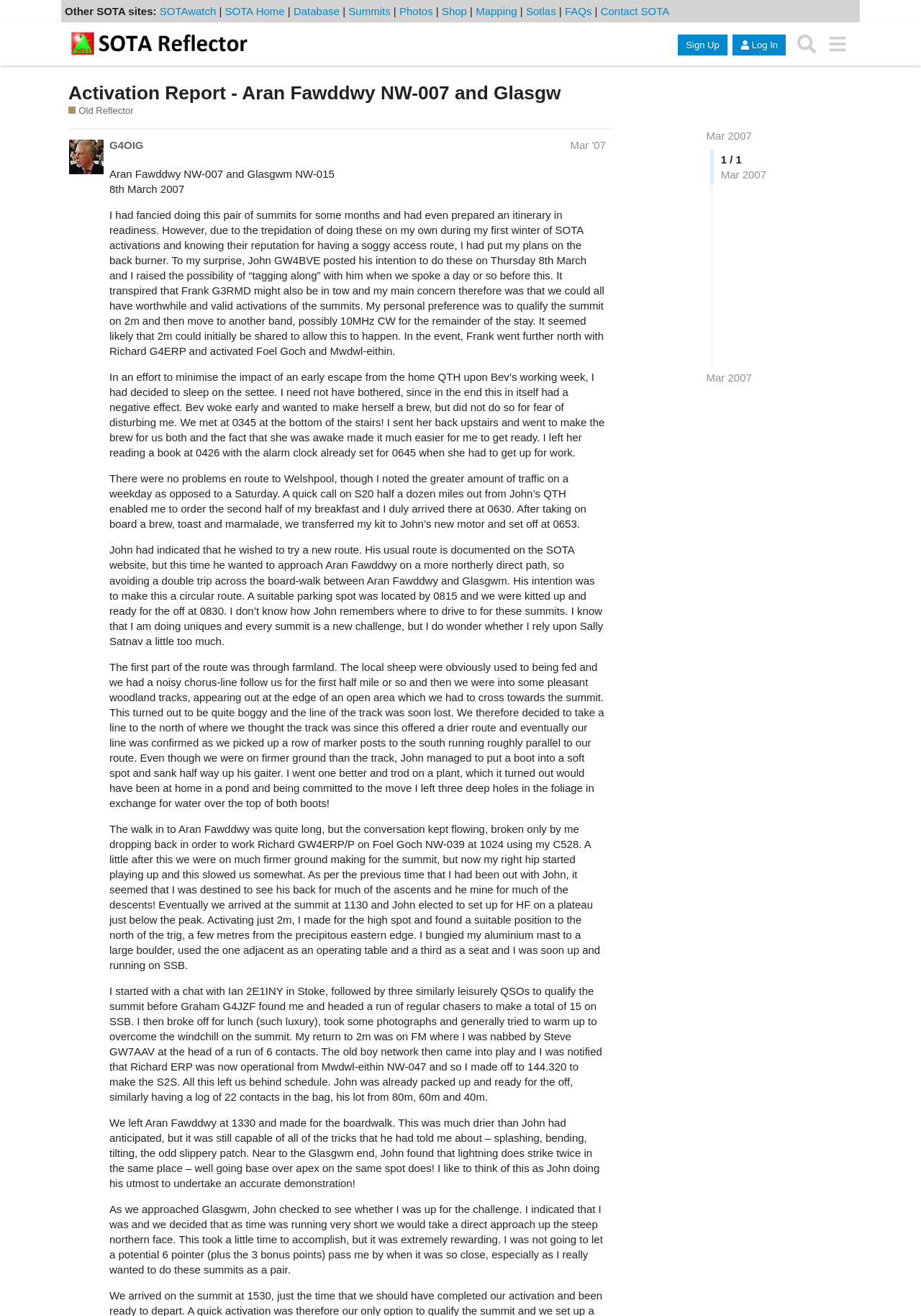Determine the title of the webpage and give its text content.

Activation Report - Aran Fawddwy NW-007 and Glasgw